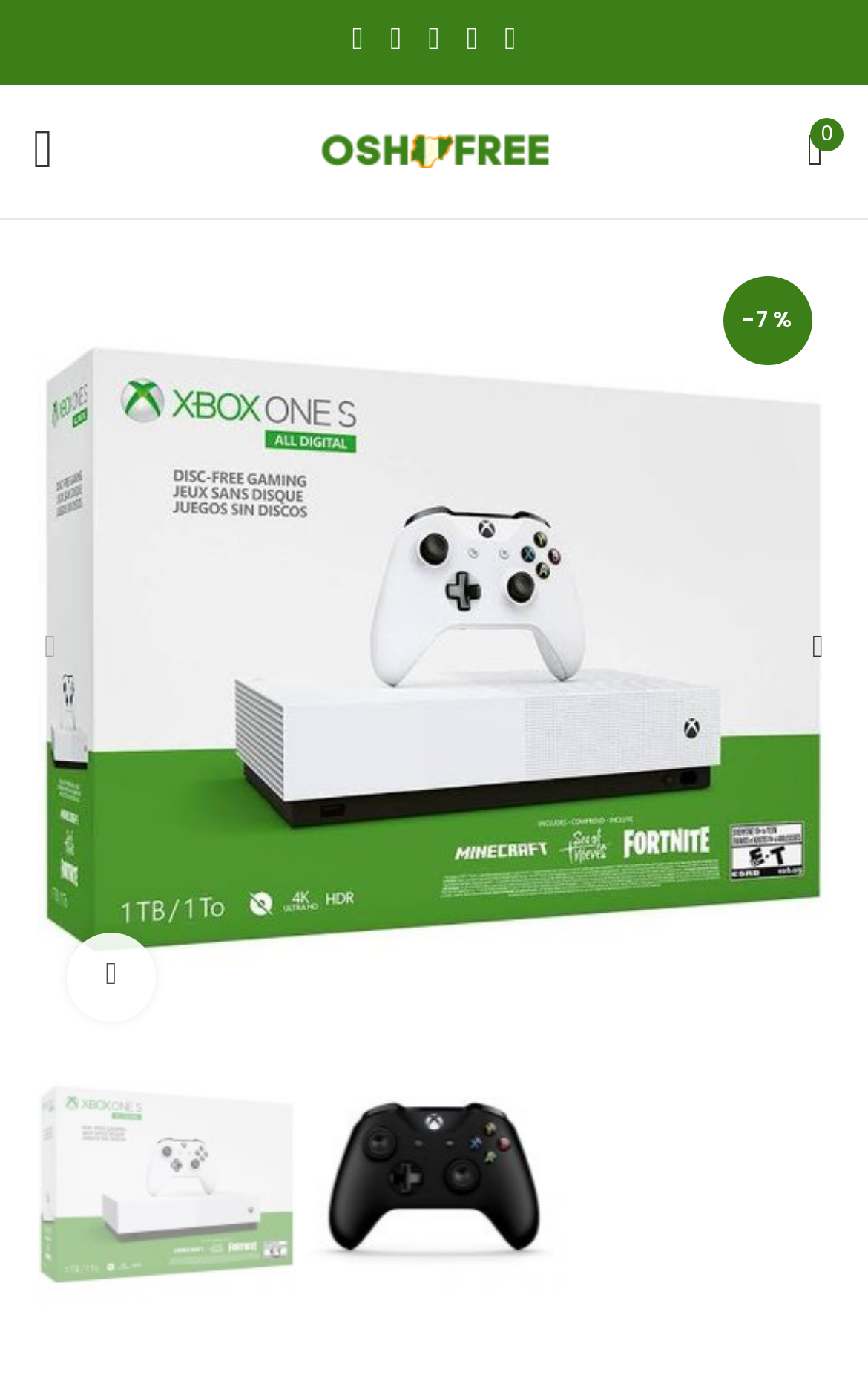Identify the bounding box coordinates for the UI element that matches this description: "Menu".

[0.013, 0.078, 0.087, 0.142]